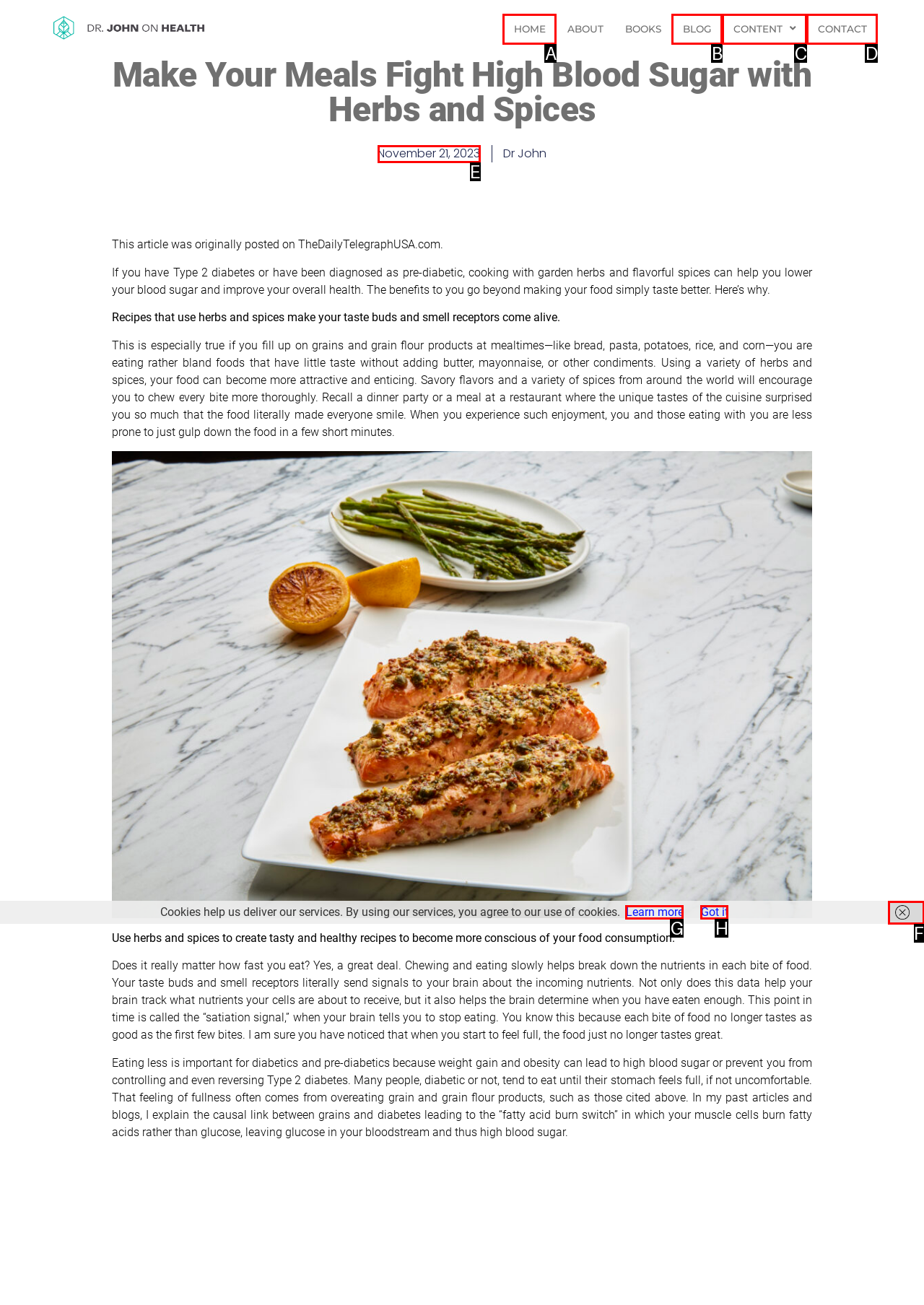Match the description: November 21, 2023 to the appropriate HTML element. Respond with the letter of your selected option.

E